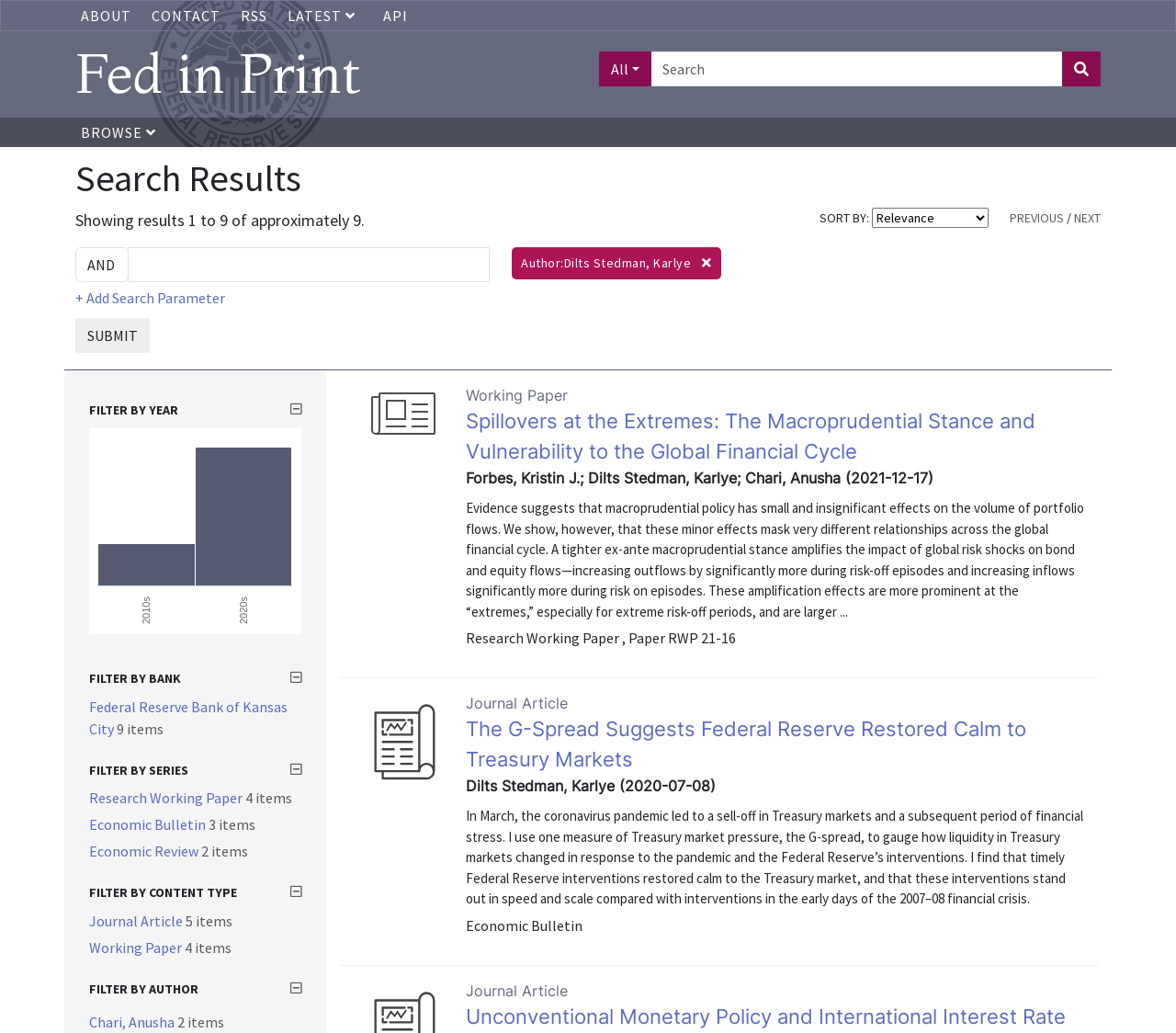Identify and generate the primary title of the webpage.

Fed in Print